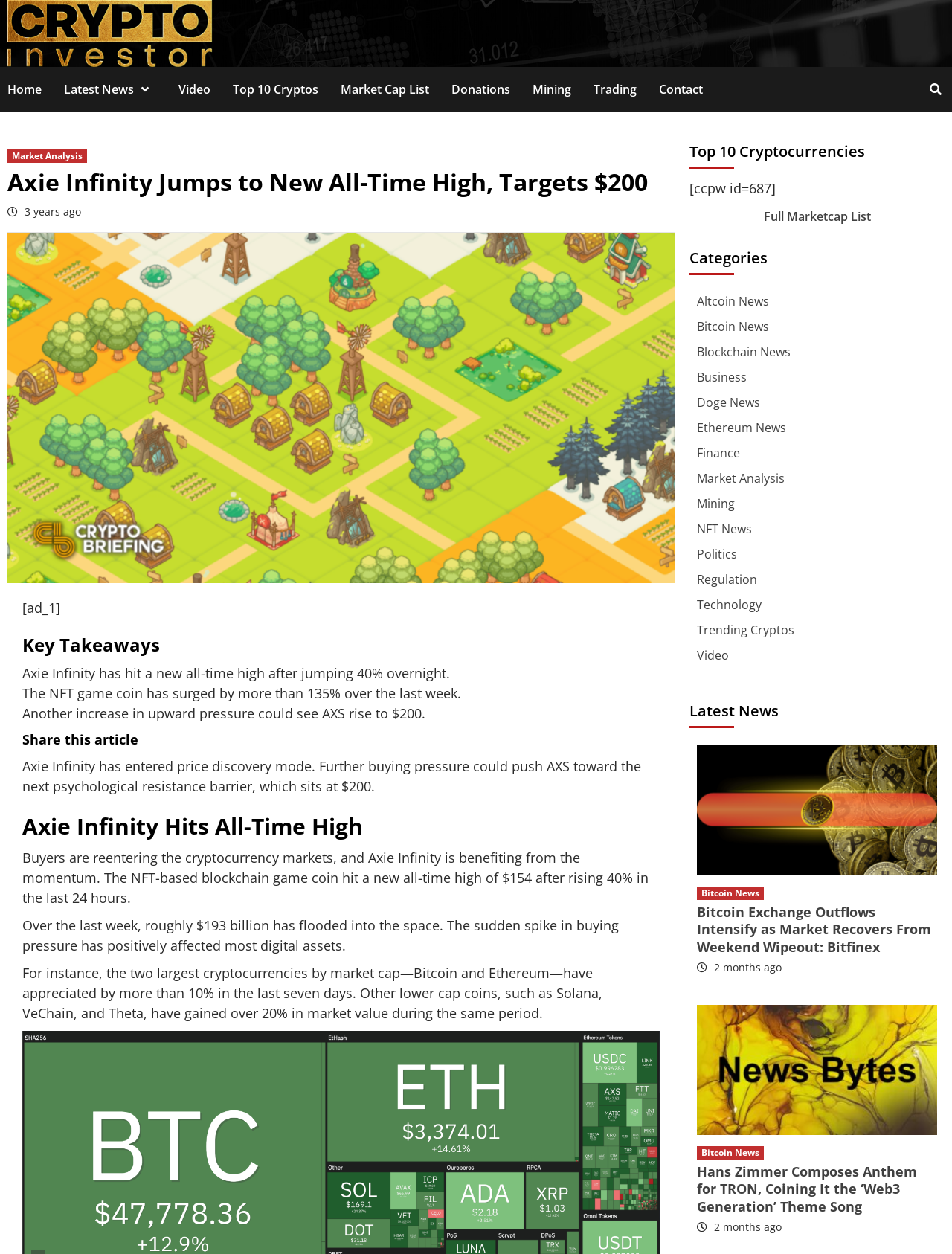Identify the bounding box coordinates of the HTML element based on this description: "Colour Scheme".

None